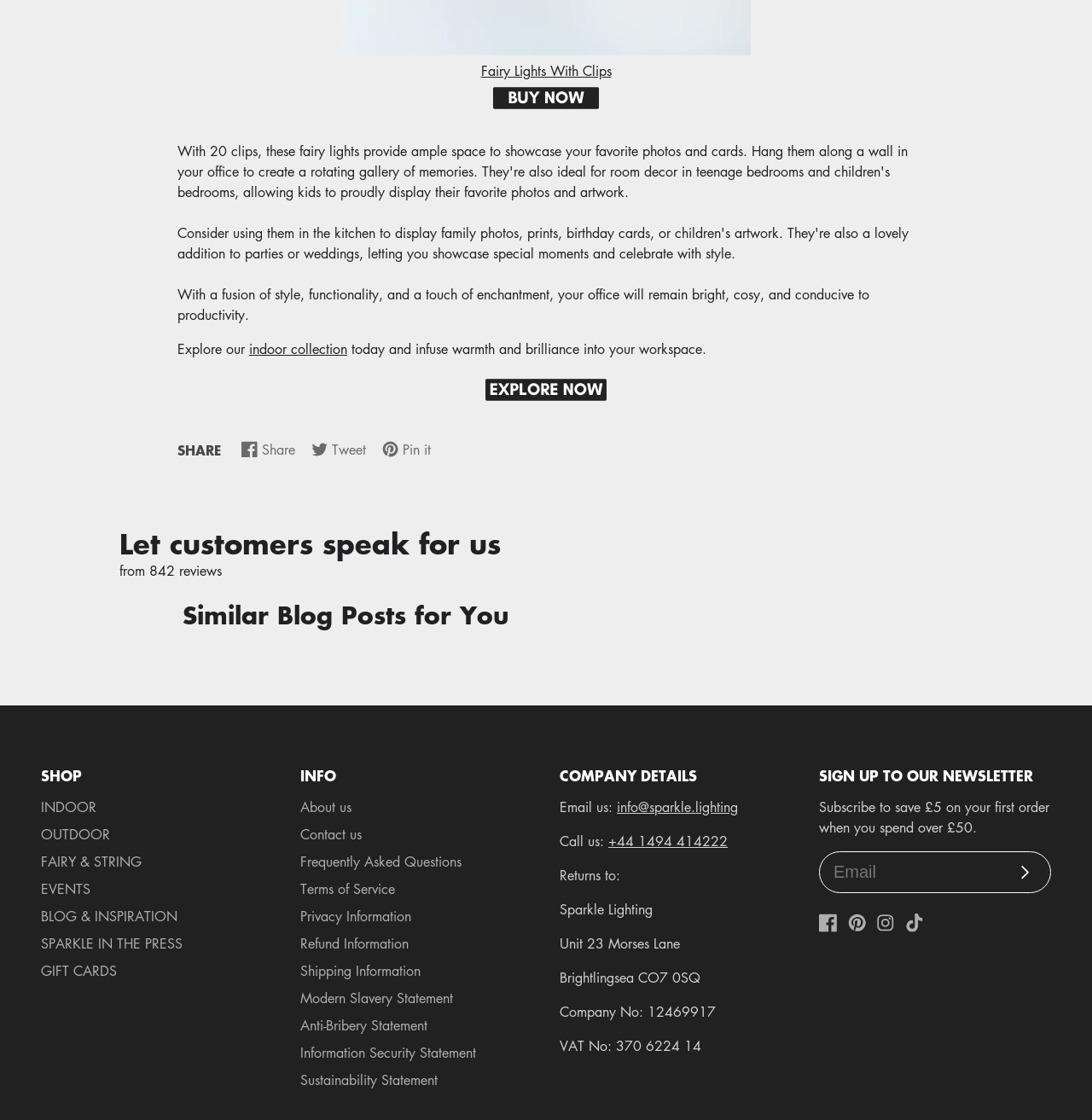What is the benefit of subscribing to the newsletter?
Please describe in detail the information shown in the image to answer the question.

According to the 'SIGN UP TO OUR NEWSLETTER' section, subscribing to the newsletter allows users to save £5 on their first order when they spend over £50.